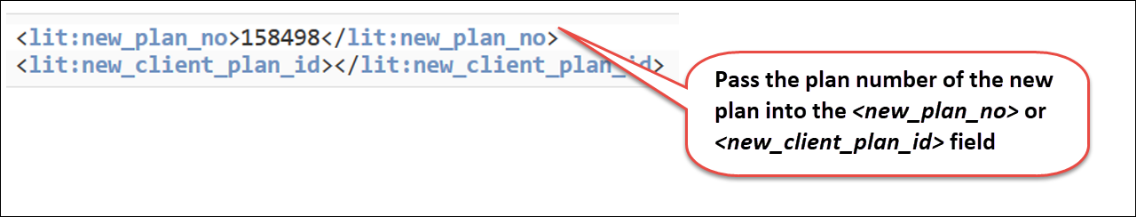What is the purpose of the image?
Answer the question based on the image using a single word or a brief phrase.

Guide for inputting plan info